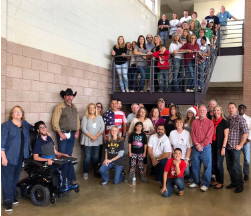Answer the question below using just one word or a short phrase: 
What groups does the organization support?

Disadvantaged and abused children, veterans, and other vulnerable groups